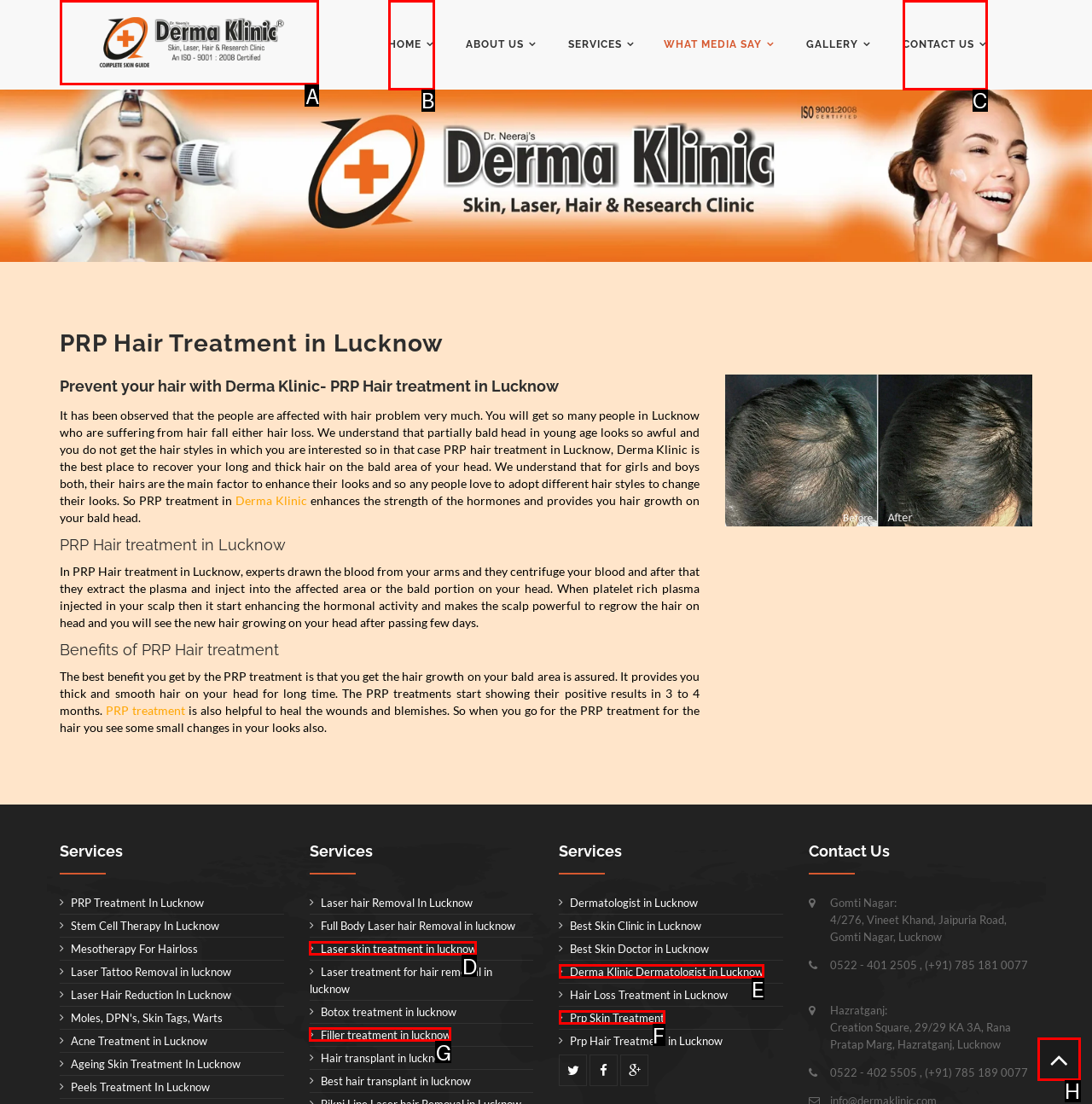Tell me which one HTML element I should click to complete this task: Click on the 'Derma Klinic' link Answer with the option's letter from the given choices directly.

A